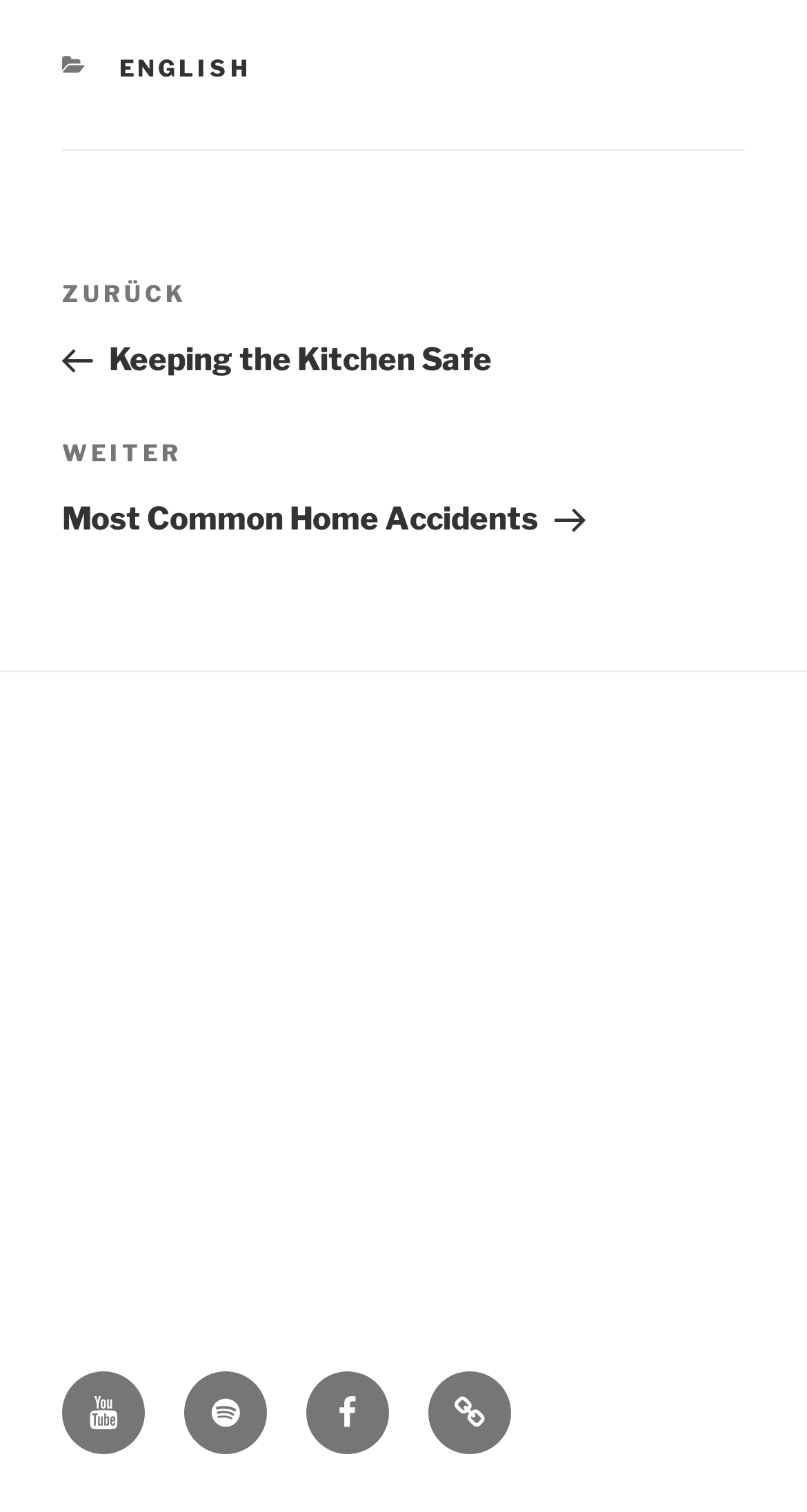What is the first navigation item?
Look at the image and respond with a one-word or short phrase answer.

Beiträge